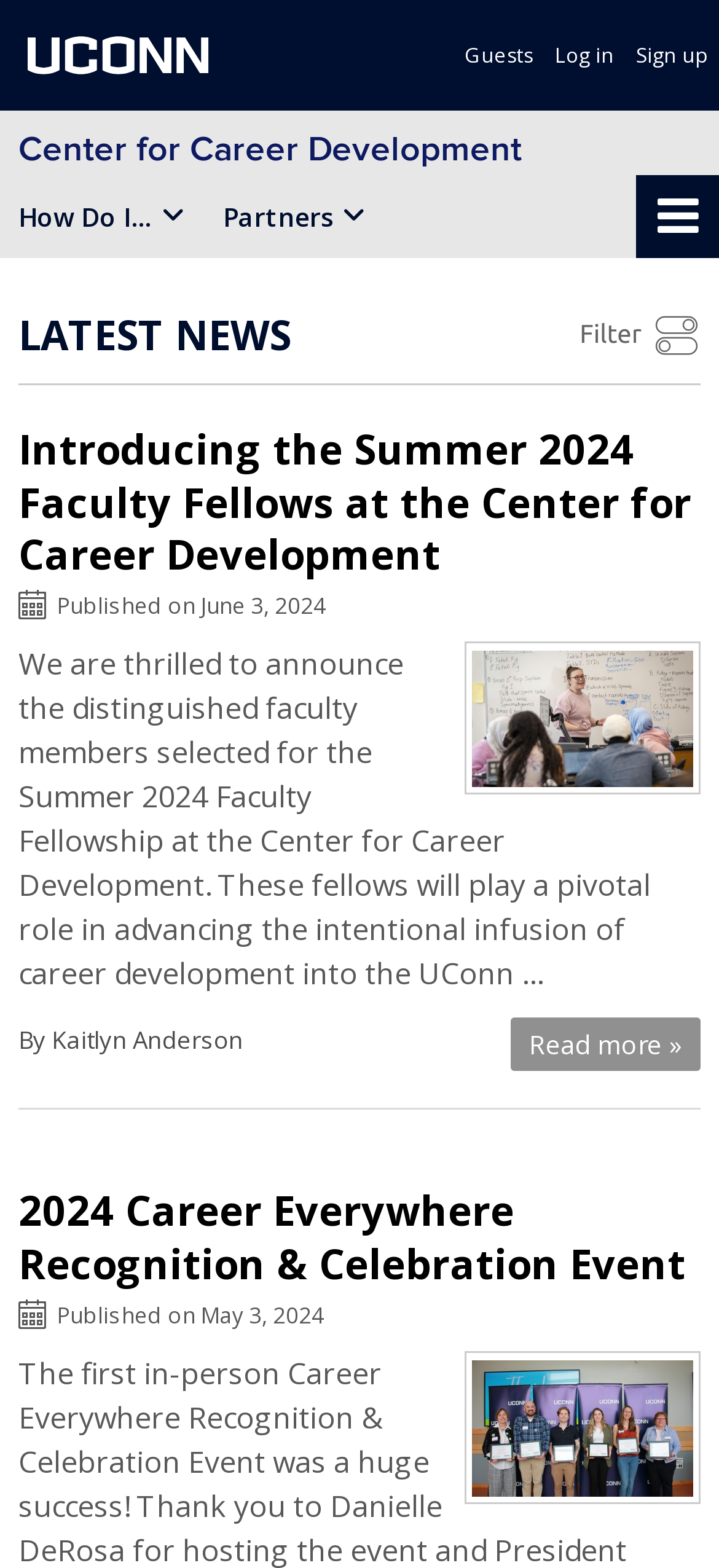What is the name of the university?
Please respond to the question with a detailed and thorough explanation.

I found the answer by looking at the link element with the text 'University of Connecticut' at the top of the webpage, which suggests that it is the name of the university.